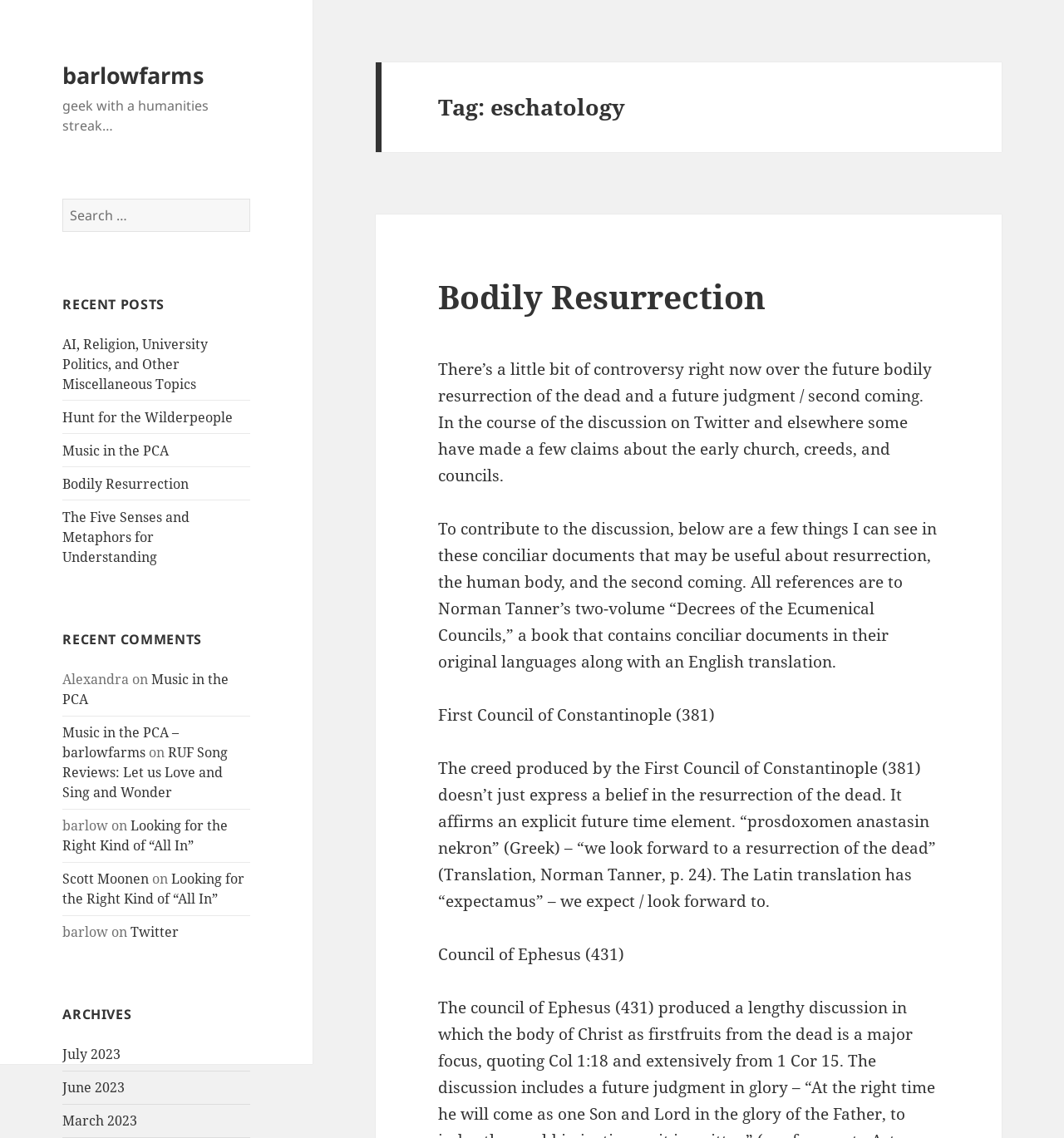Predict the bounding box coordinates of the UI element that matches this description: "title="monochrome aloe"". The coordinates should be in the format [left, top, right, bottom] with each value between 0 and 1.

None